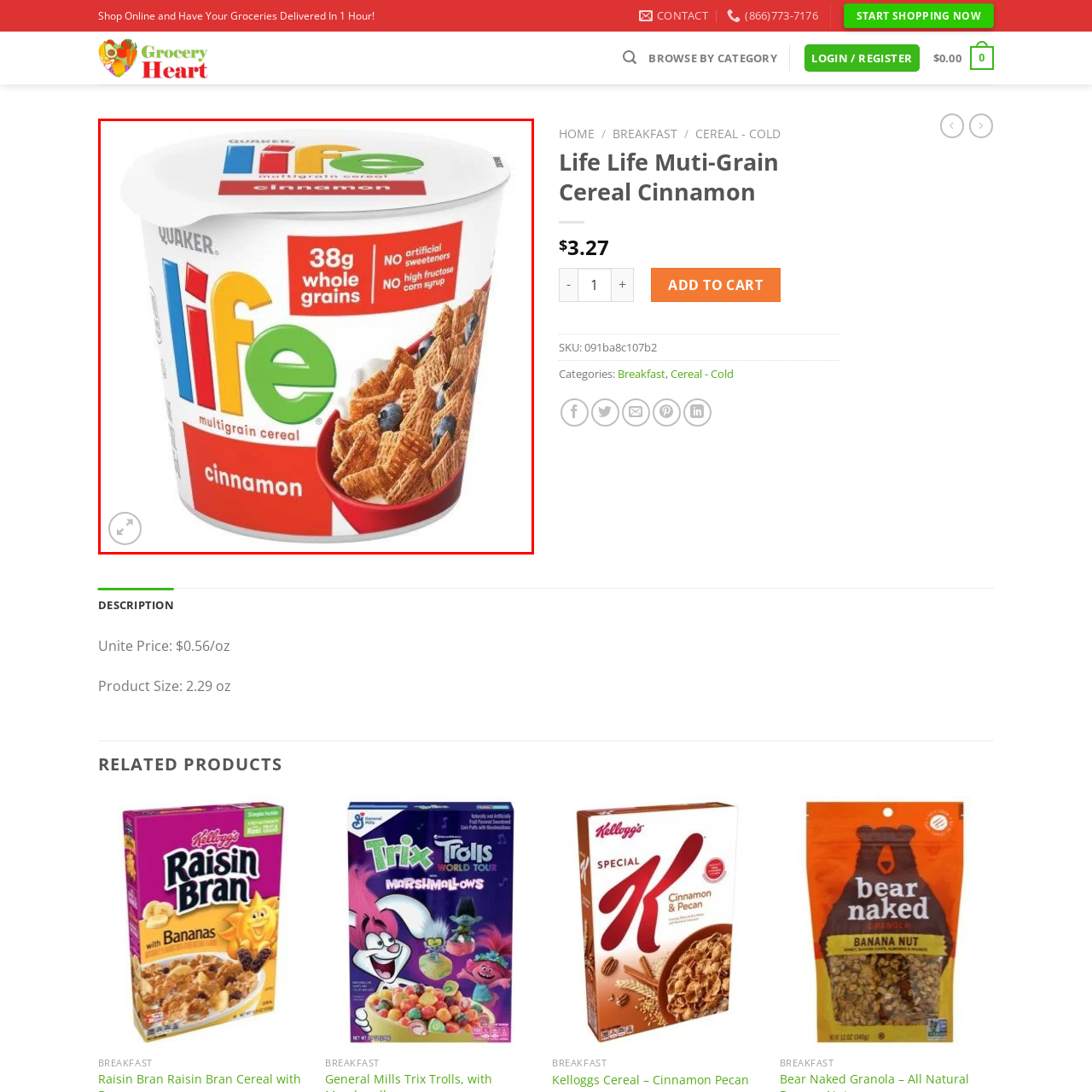Refer to the image contained within the red box, What is the flavor of the Quaker Life Multigrain Cereal?
 Provide your response as a single word or phrase.

Cinnamon